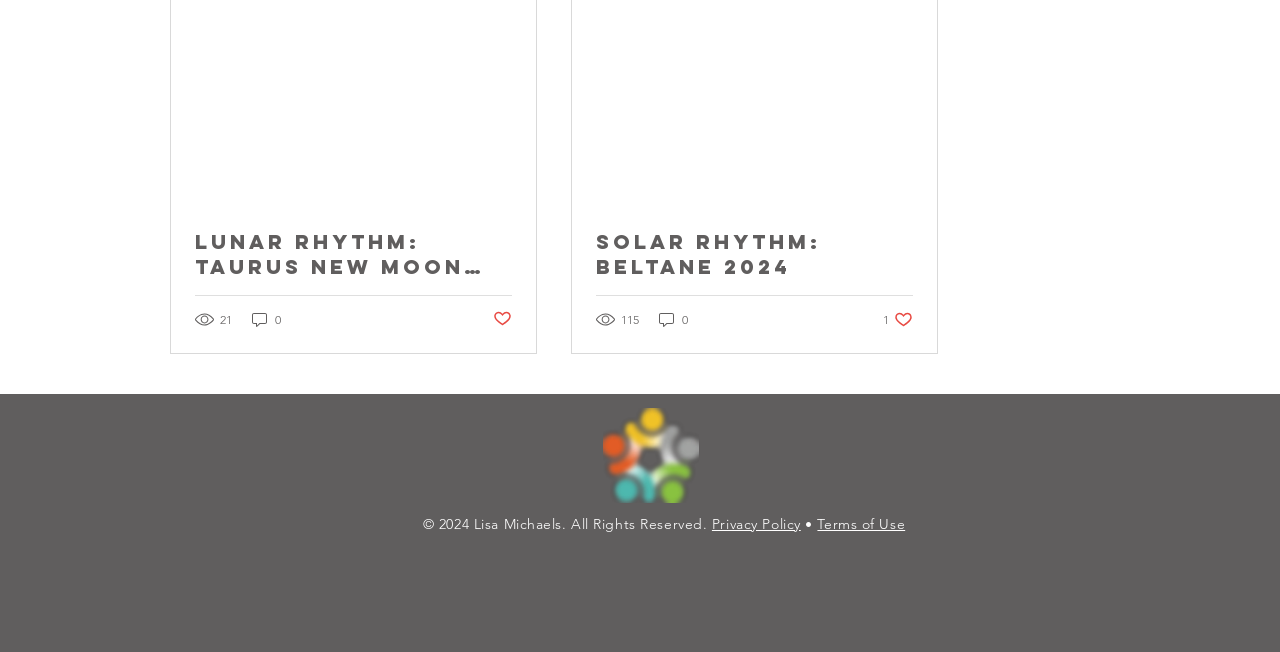Respond with a single word or phrase to the following question:
How many views does the second post have?

115 views